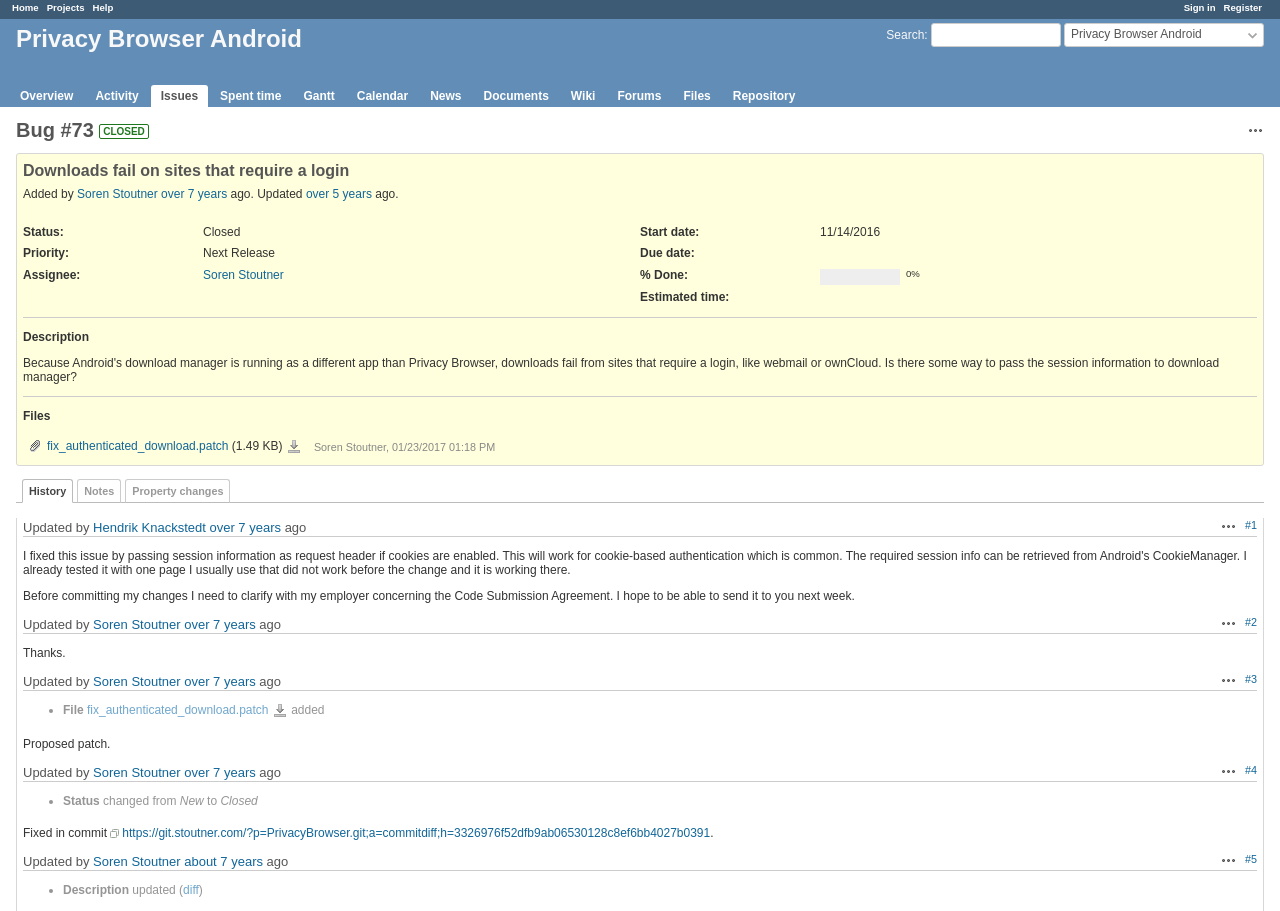Please respond to the question with a concise word or phrase:
What is the name of the project?

Privacy Browser Android